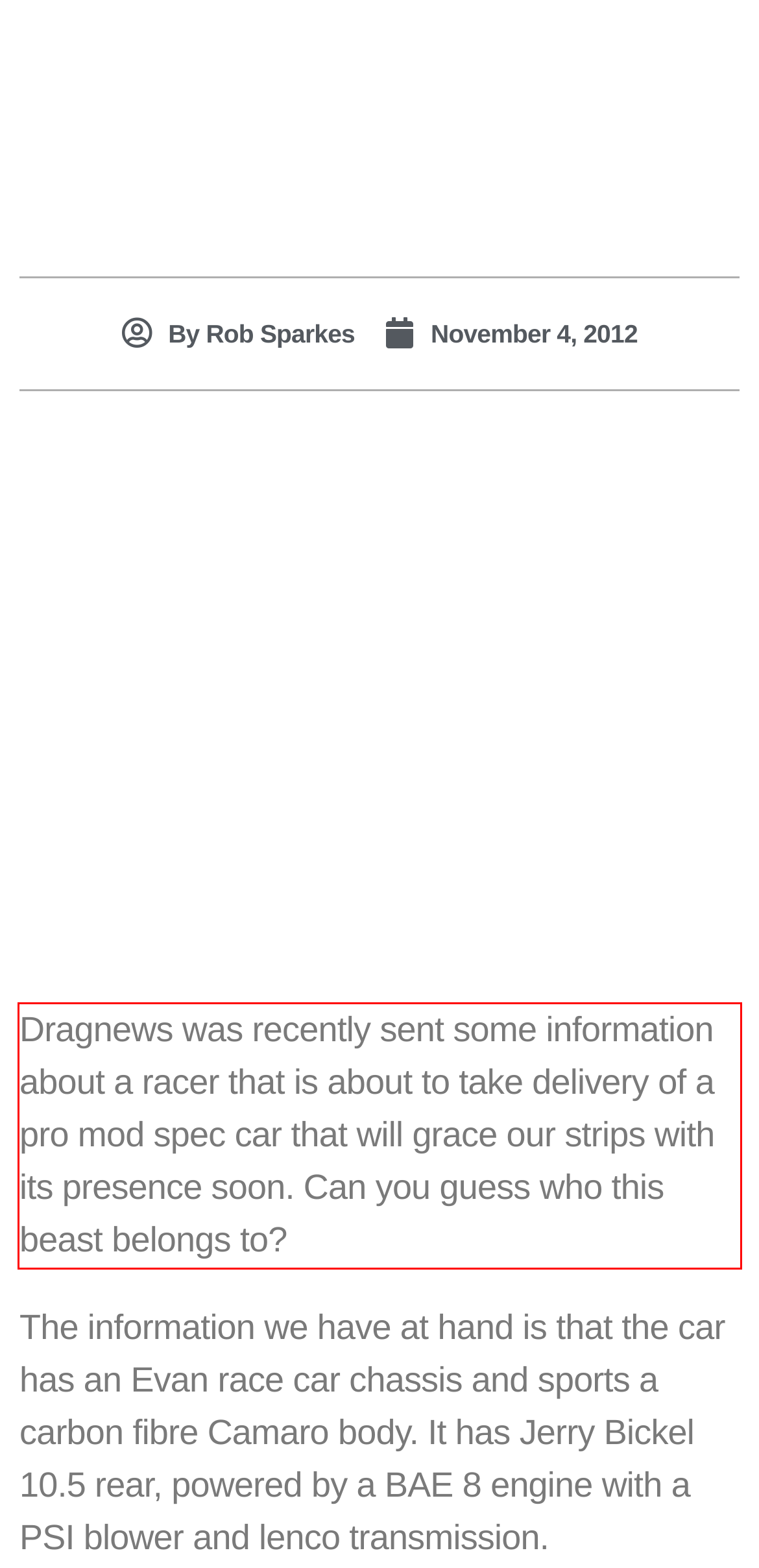From the screenshot of the webpage, locate the red bounding box and extract the text contained within that area.

Dragnews was recently sent some information about a racer that is about to take delivery of a pro mod spec car that will grace our strips with its presence soon. Can you guess who this beast belongs to?